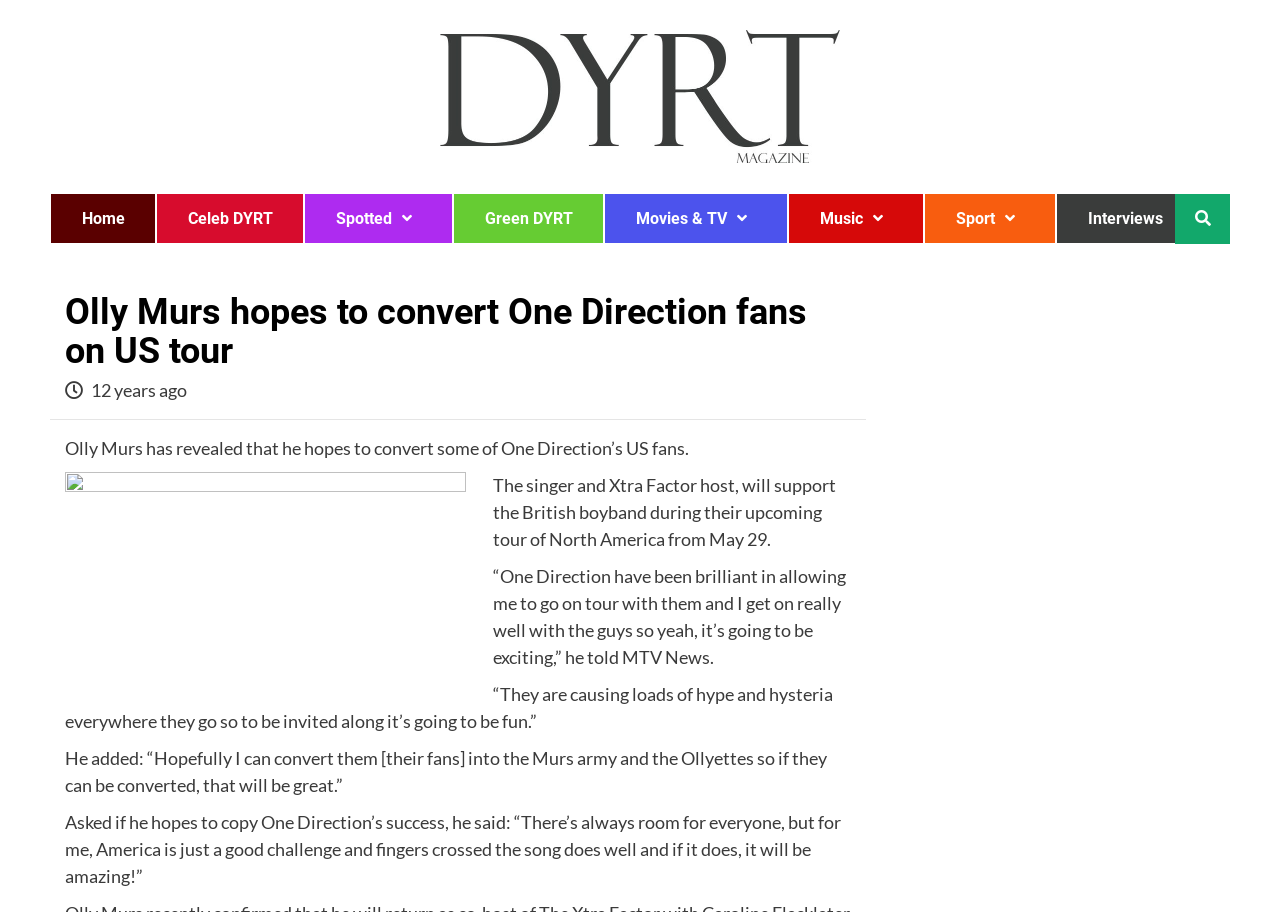Respond concisely with one word or phrase to the following query:
What is the name of the TV channel mentioned in the article?

MTV News